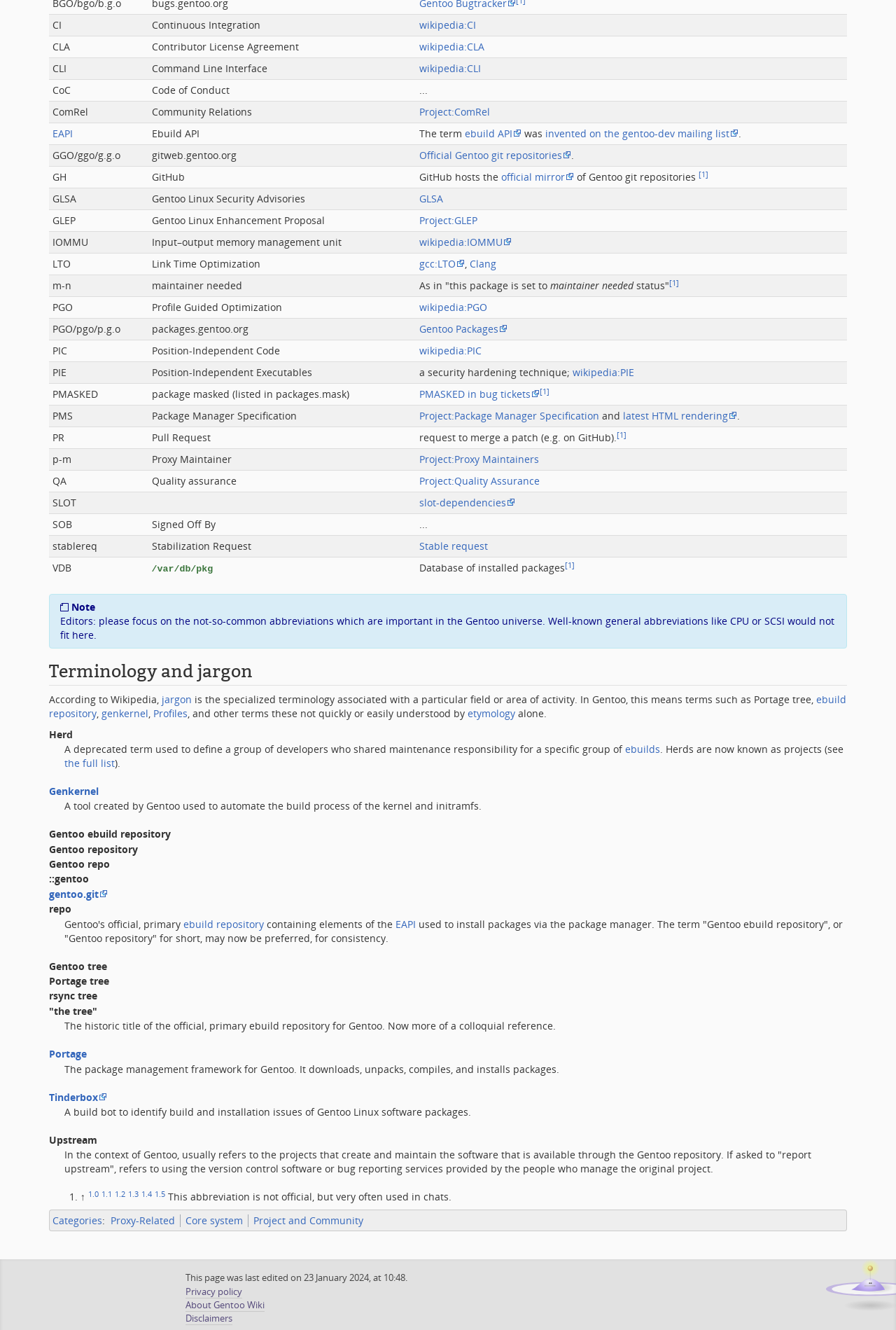Using the format (top-left x, top-left y, bottom-right x, bottom-right y), and given the element description, identify the bounding box coordinates within the screenshot: wikipedia:CI

[0.468, 0.014, 0.531, 0.024]